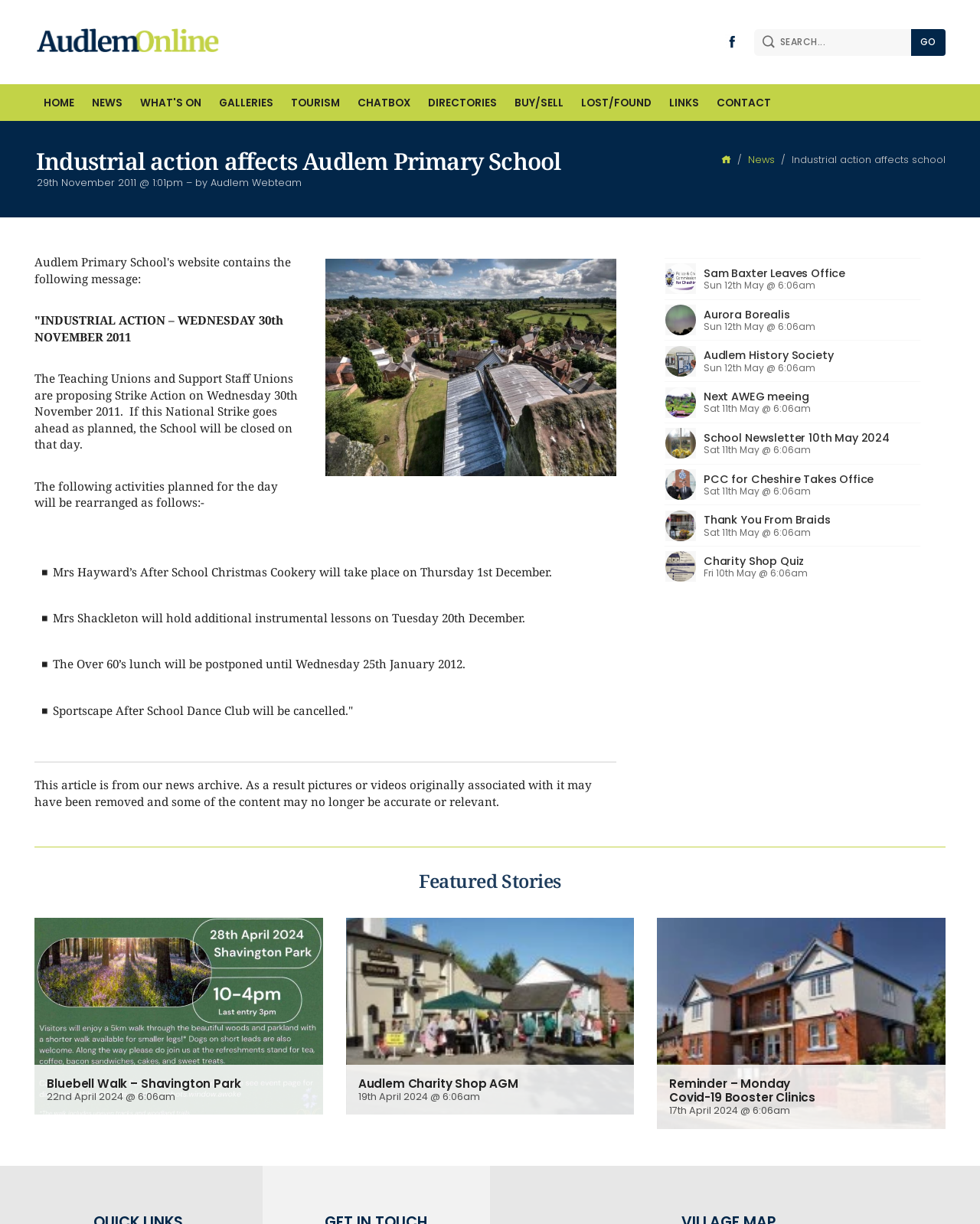Given the description "parent_node:  value="GO"", provide the bounding box coordinates of the corresponding UI element.

[0.93, 0.024, 0.965, 0.045]